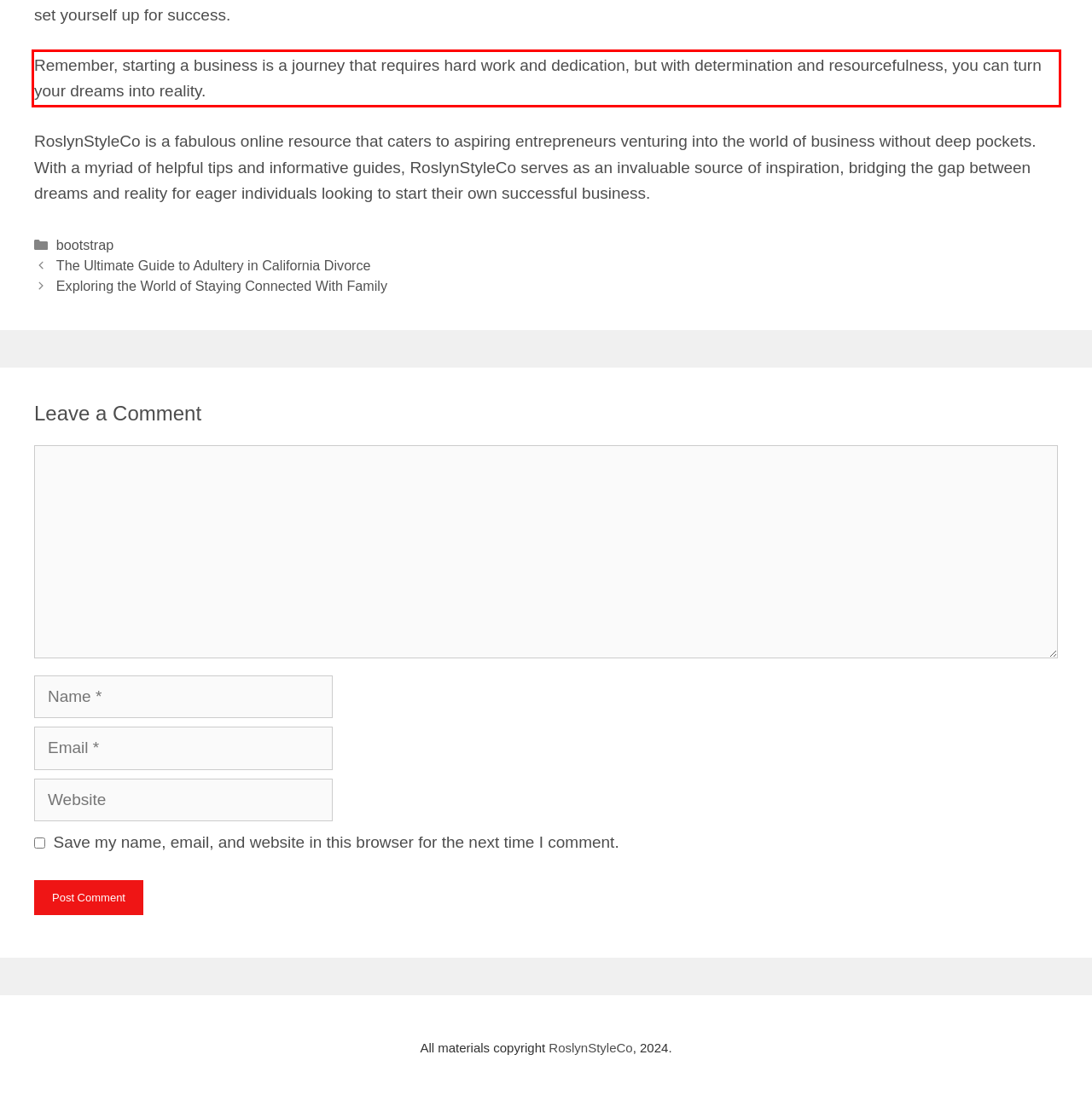You are presented with a screenshot containing a red rectangle. Extract the text found inside this red bounding box.

Remember, starting a business is a journey that requires hard work and dedication, but with determination and resourcefulness, you can turn your dreams into reality.